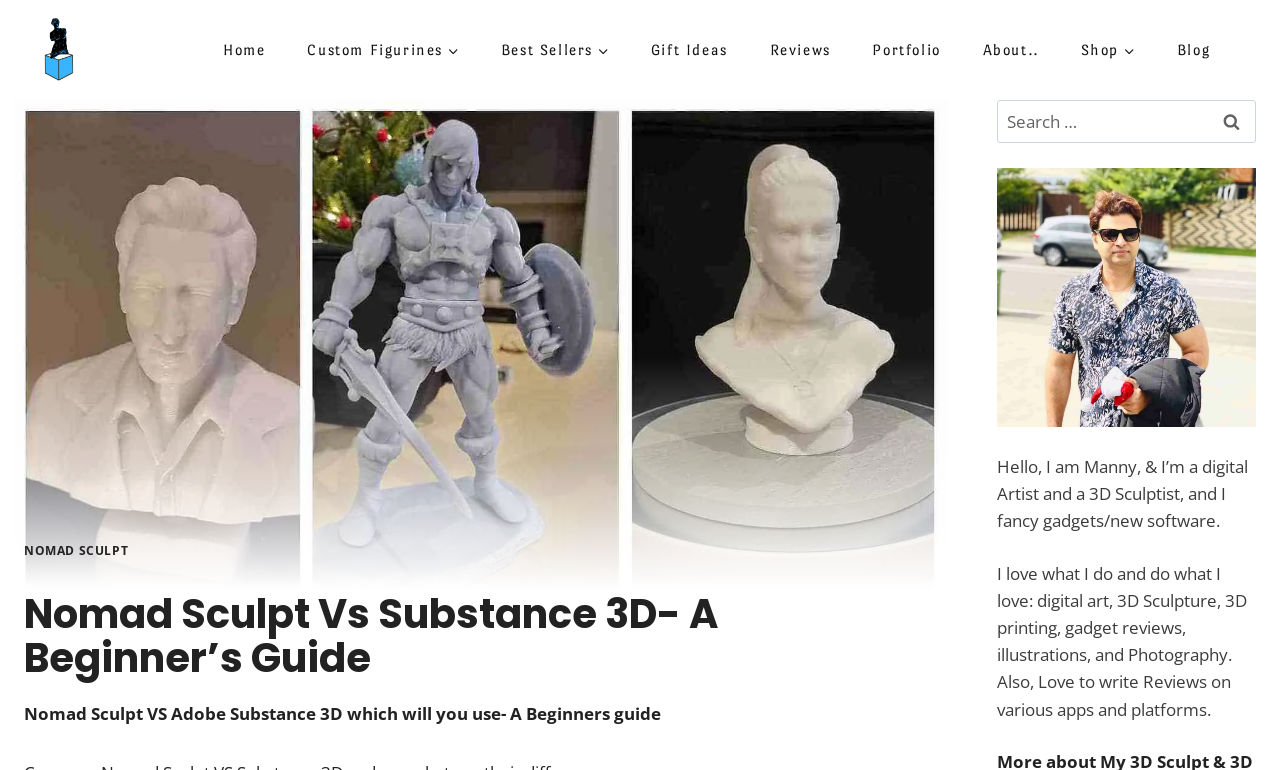Could you locate the bounding box coordinates for the section that should be clicked to accomplish this task: "Search for something".

[0.779, 0.13, 0.981, 0.185]